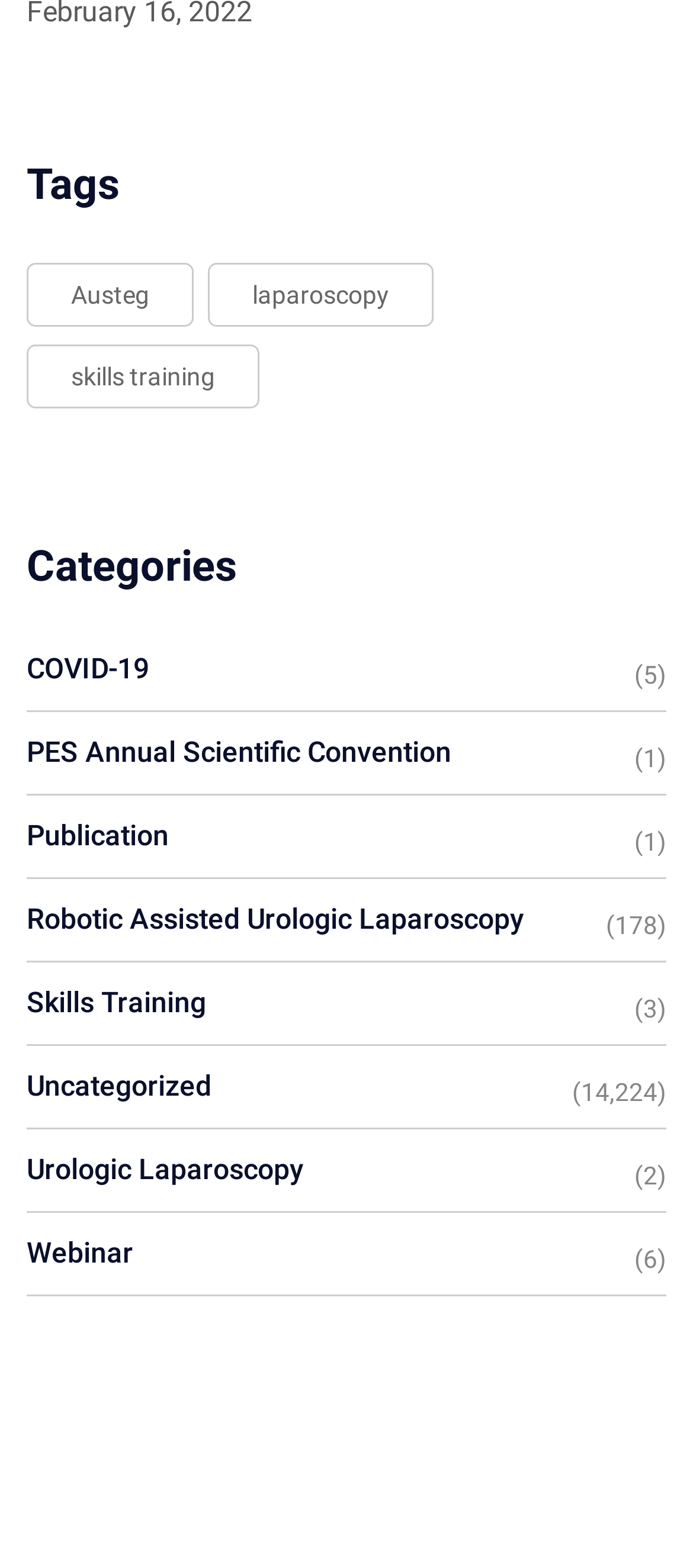Locate the bounding box coordinates of the item that should be clicked to fulfill the instruction: "Browse the 'Urologic Laparoscopy' topic".

[0.038, 0.735, 0.438, 0.757]